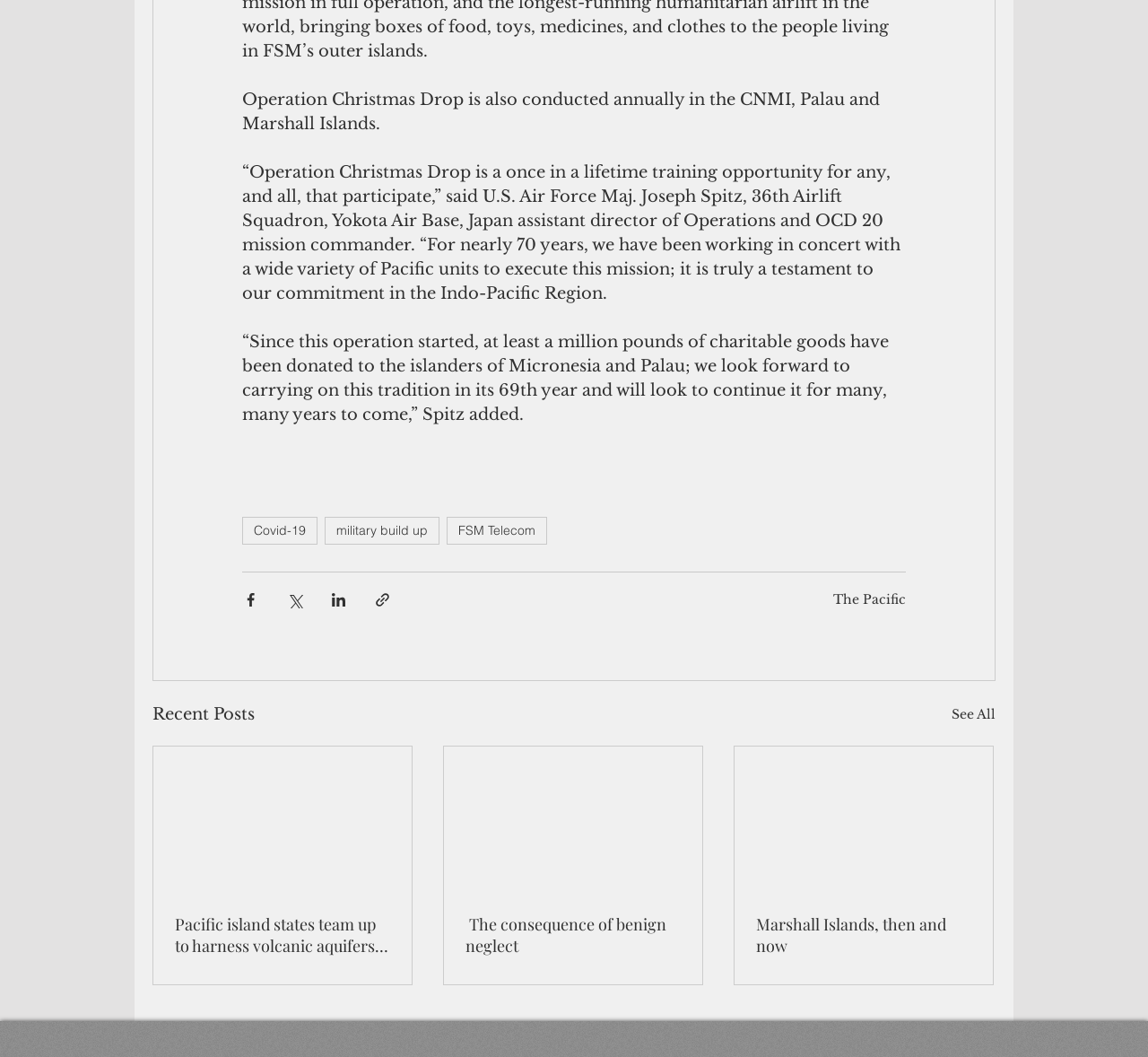Identify the bounding box for the UI element that is described as follows: "Covid-19".

[0.211, 0.489, 0.277, 0.515]